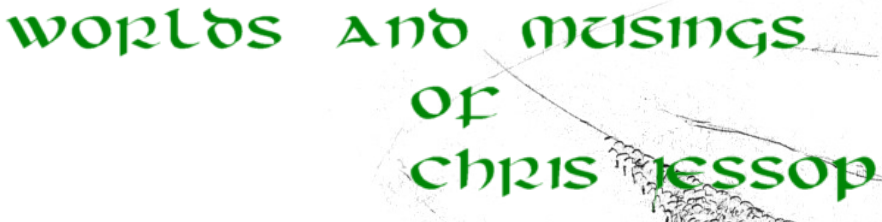What type of themes does the blog focus on?
Based on the screenshot, provide your answer in one word or phrase.

Imaginative